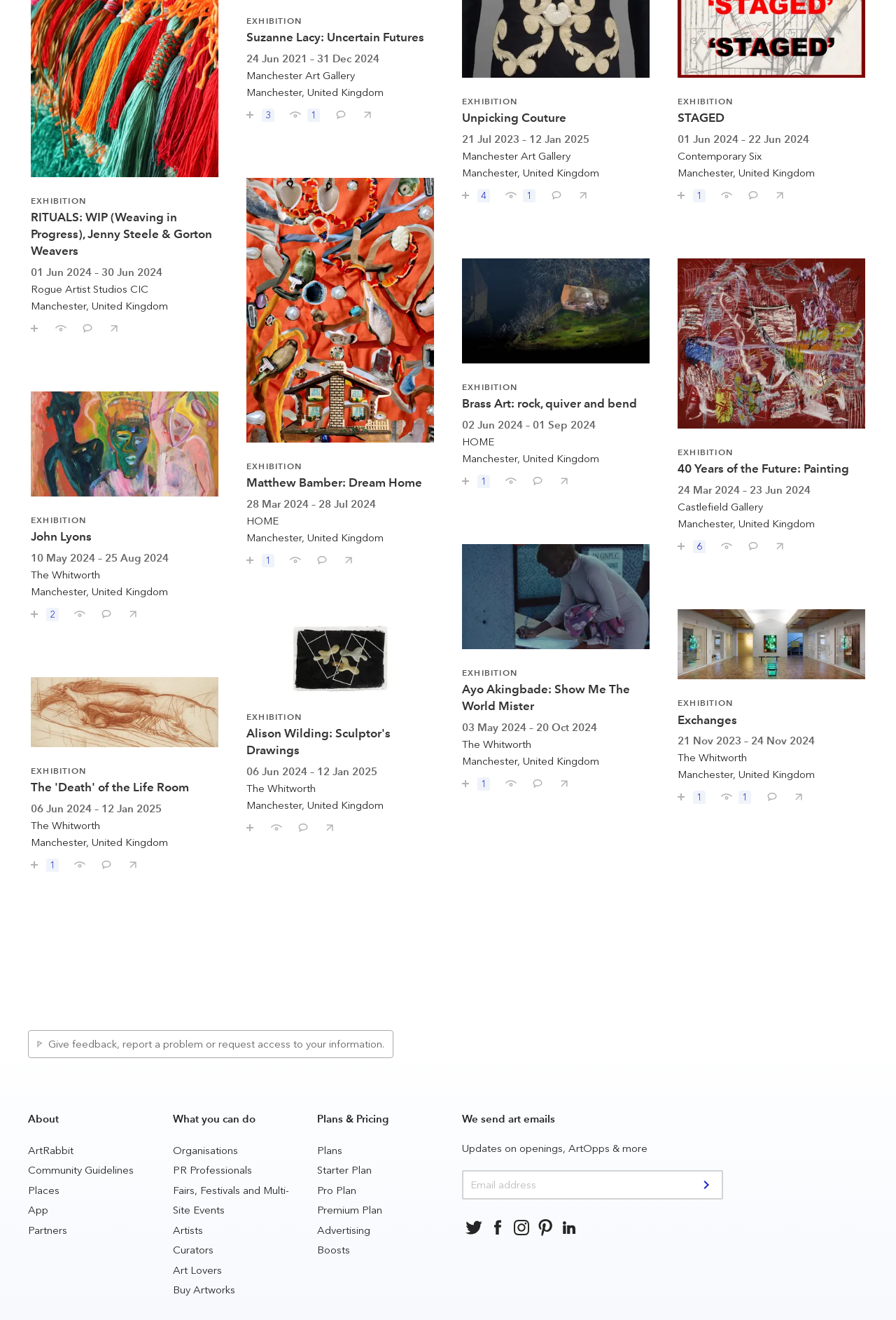Highlight the bounding box coordinates of the element that should be clicked to carry out the following instruction: "Share Suzanne Lacy: Uncertain Futures with your friends". The coordinates must be given as four float numbers ranging from 0 to 1, i.e., [left, top, right, bottom].

[0.395, 0.076, 0.416, 0.092]